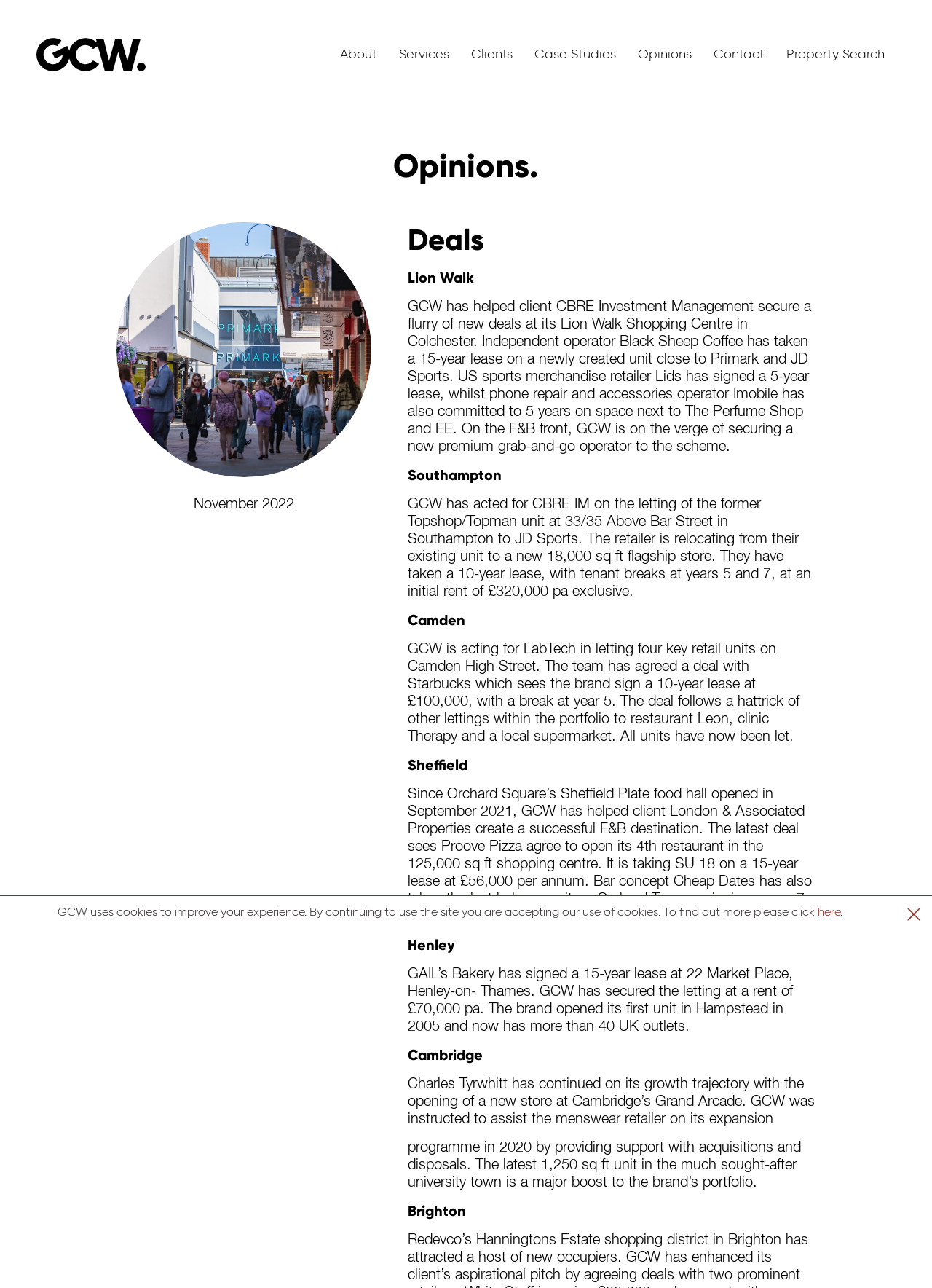Given the element description parent_node: About, identify the bounding box coordinates for the UI element on the webpage screenshot. The format should be (top-left x, top-left y, bottom-right x, bottom-right y), with values between 0 and 1.

[0.039, 0.028, 0.156, 0.057]